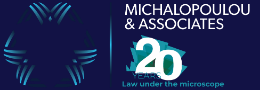What is the suggested approach to legal analysis?
Answer the question with a single word or phrase, referring to the image.

Detailed and thorough